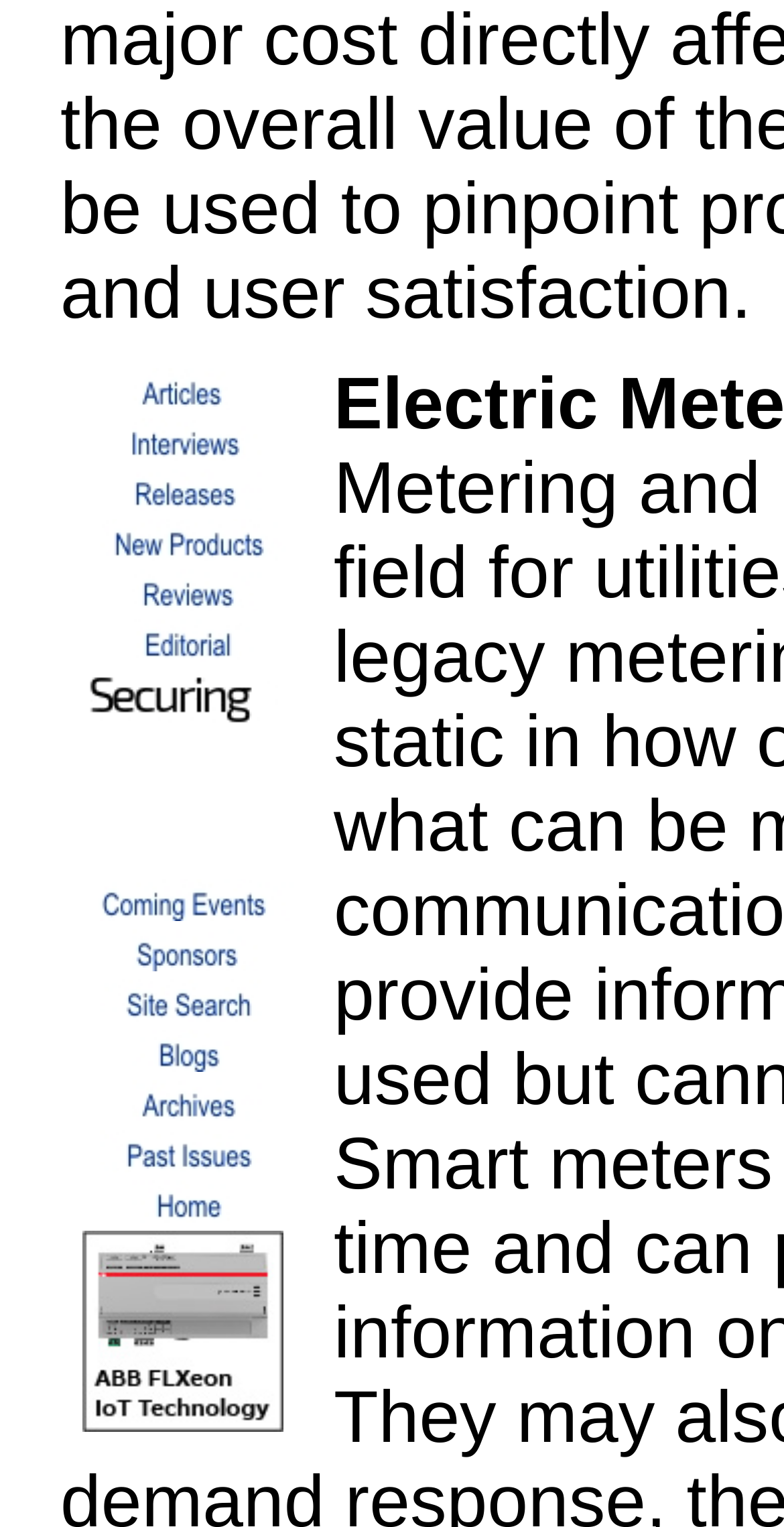Provide the bounding box coordinates of the area you need to click to execute the following instruction: "Read Editorial".

[0.046, 0.417, 0.418, 0.439]